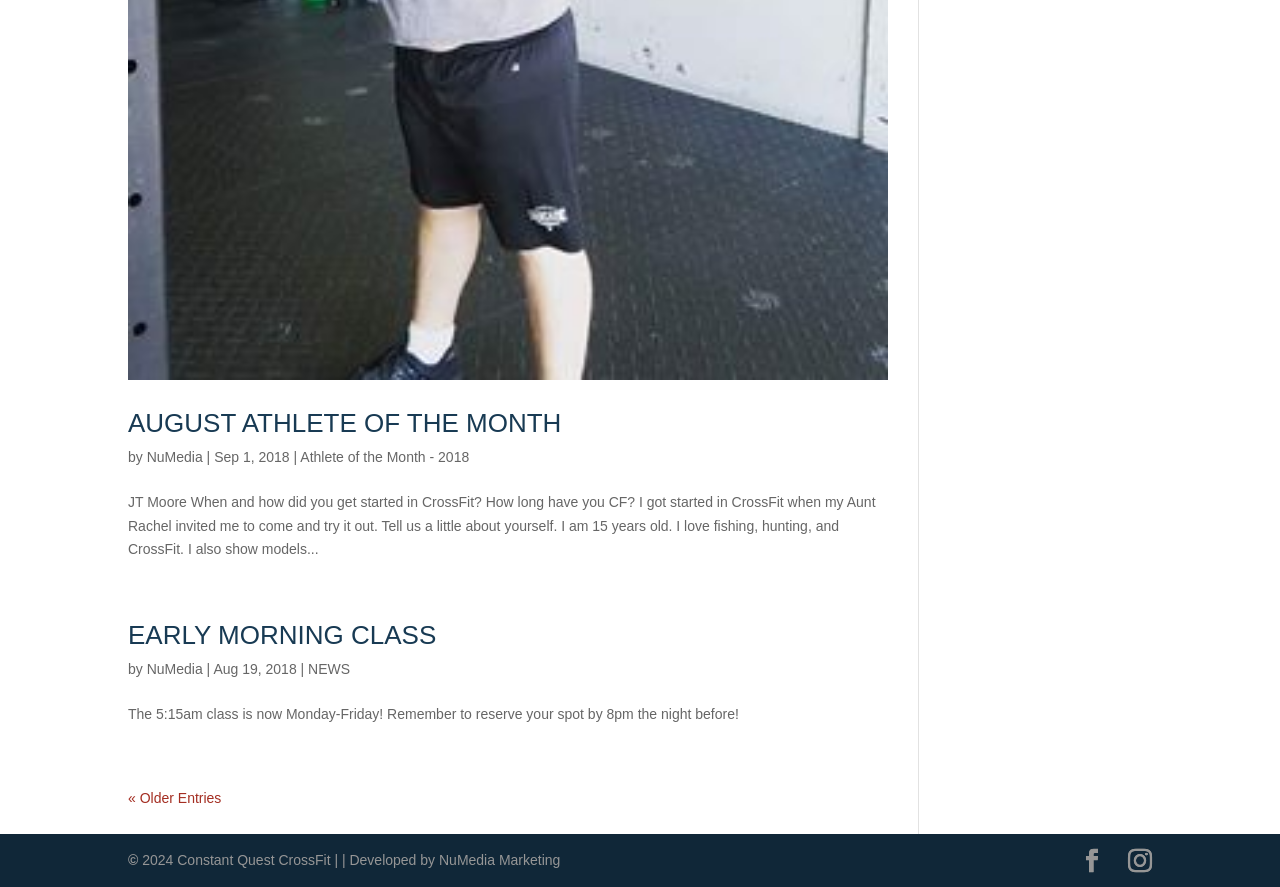Please locate the bounding box coordinates of the region I need to click to follow this instruction: "Click on the 'AUGUST ATHLETE OF THE MONTH' link".

[0.1, 0.46, 0.439, 0.494]